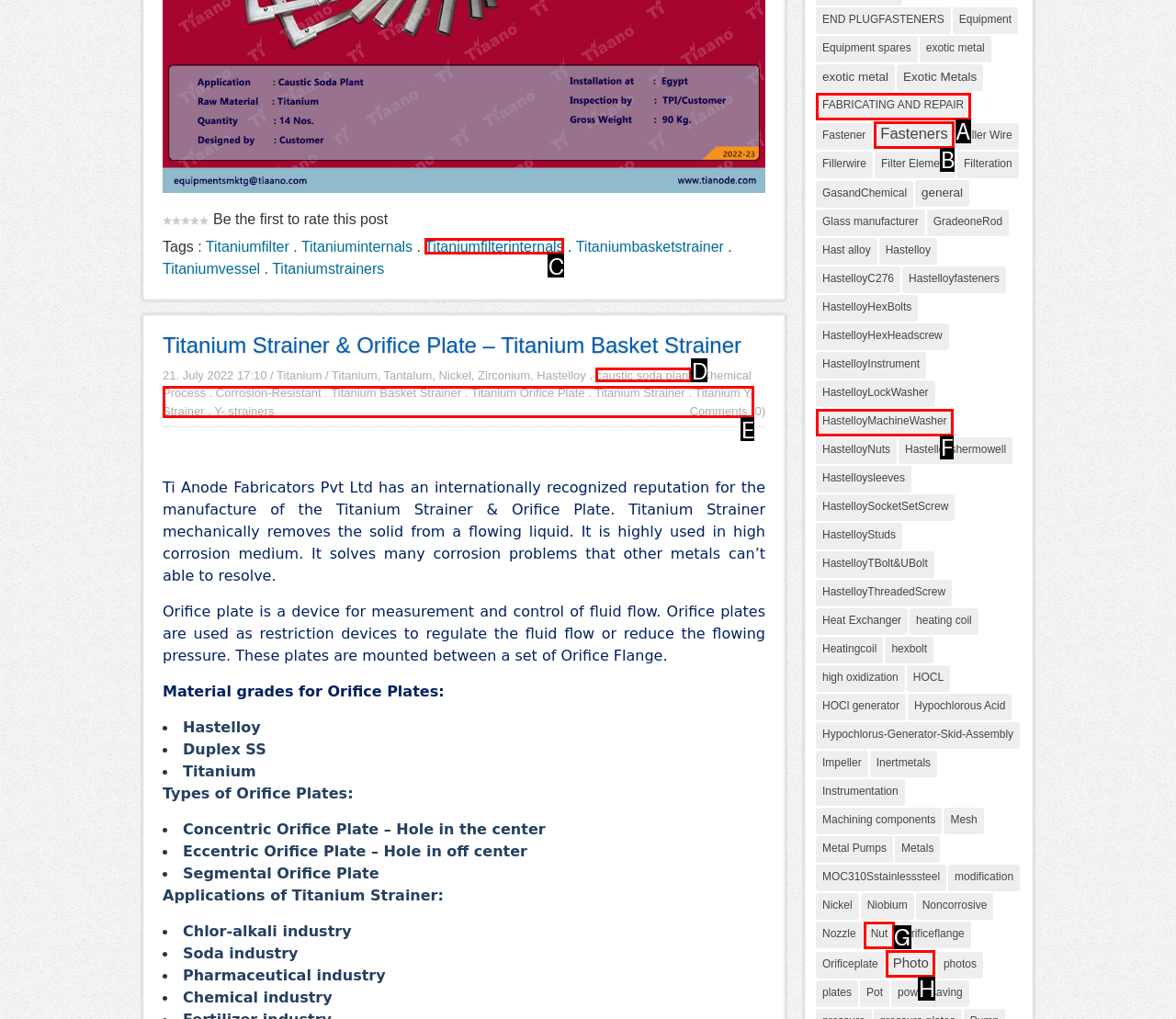For the instruction: Learn about caustic soda plant, which HTML element should be clicked?
Respond with the letter of the appropriate option from the choices given.

D